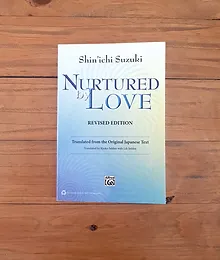What is the background of the book cover?
Provide a one-word or short-phrase answer based on the image.

Warm wooden surfaces